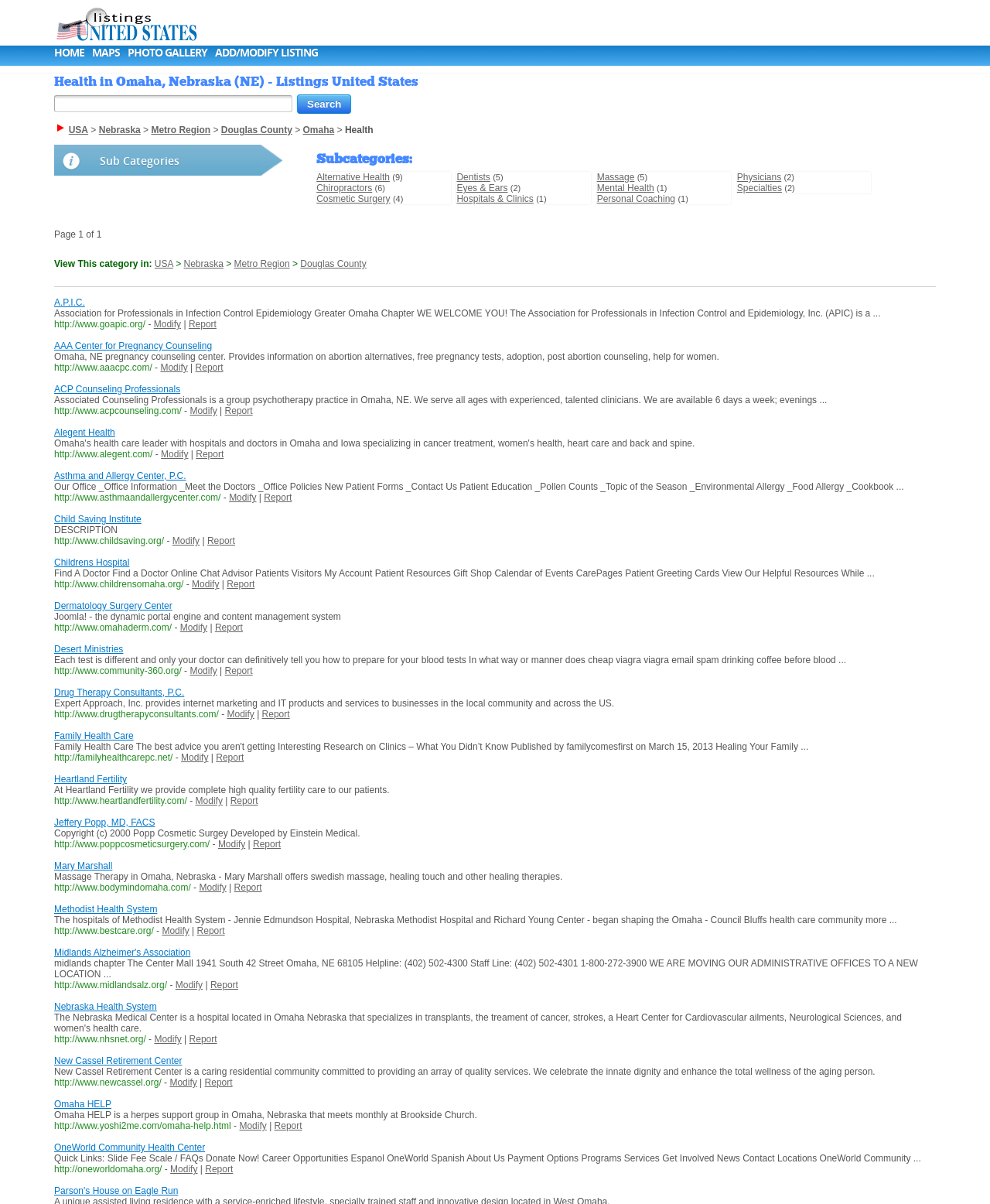What is the name of the first health organization listed?
Observe the image and answer the question with a one-word or short phrase response.

A.P.I.C.